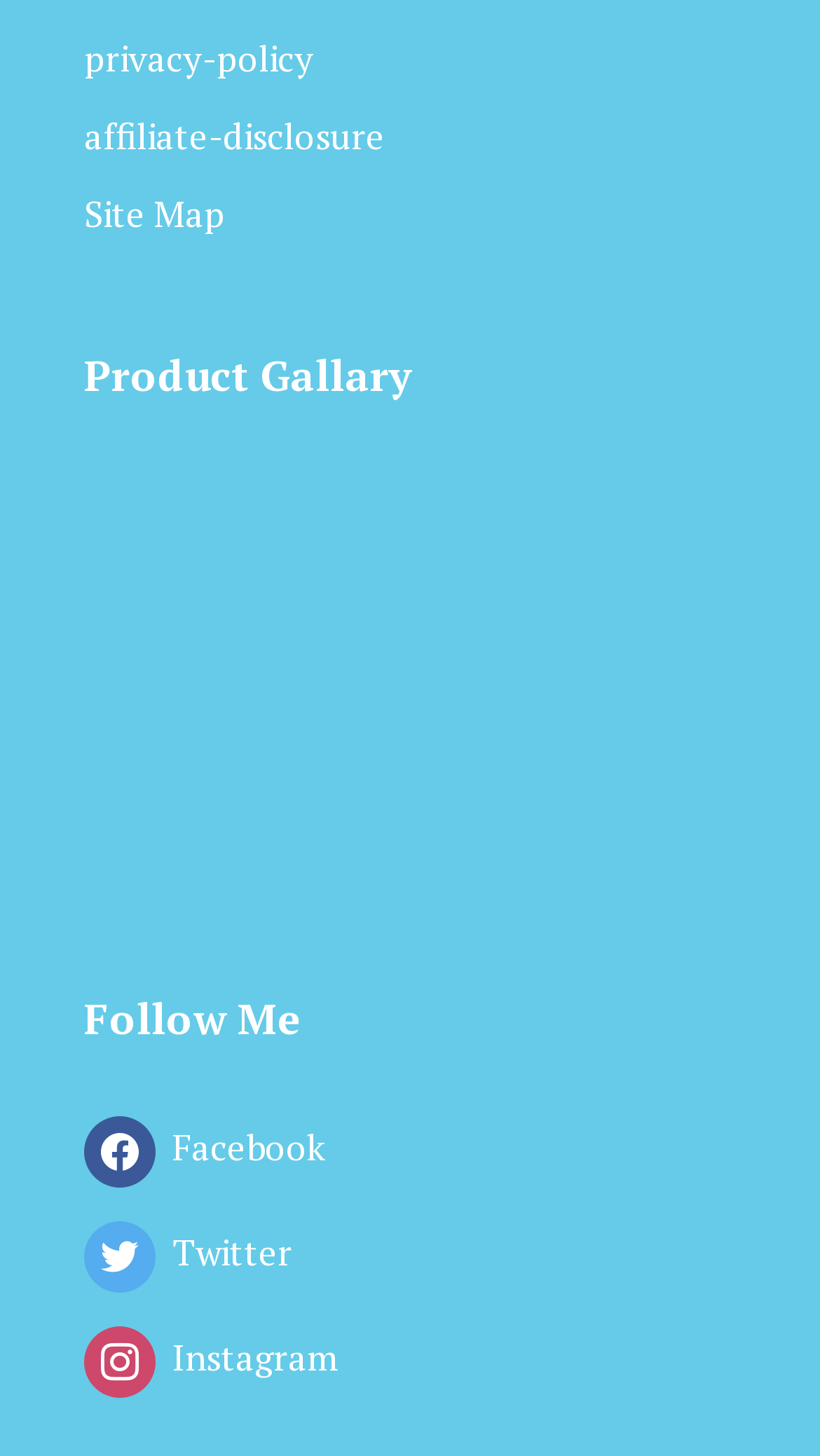What is the name of the first product?
Using the visual information from the image, give a one-word or short-phrase answer.

AIRHEAD SWITCH BACK 4 Rider